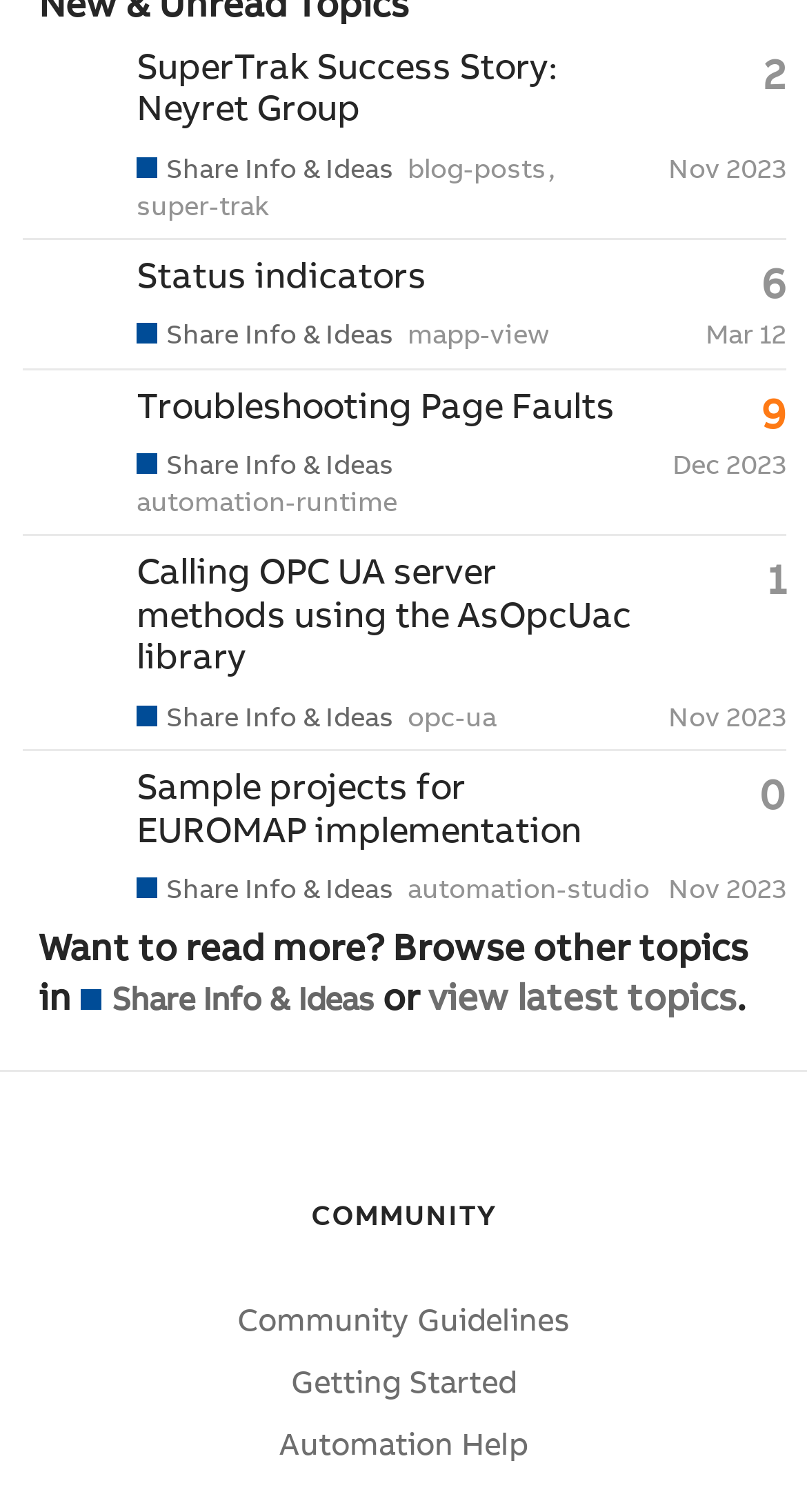Locate the bounding box coordinates of the element that needs to be clicked to carry out the instruction: "Subscribe to OpenUK Emails". The coordinates should be given as four float numbers ranging from 0 to 1, i.e., [left, top, right, bottom].

None